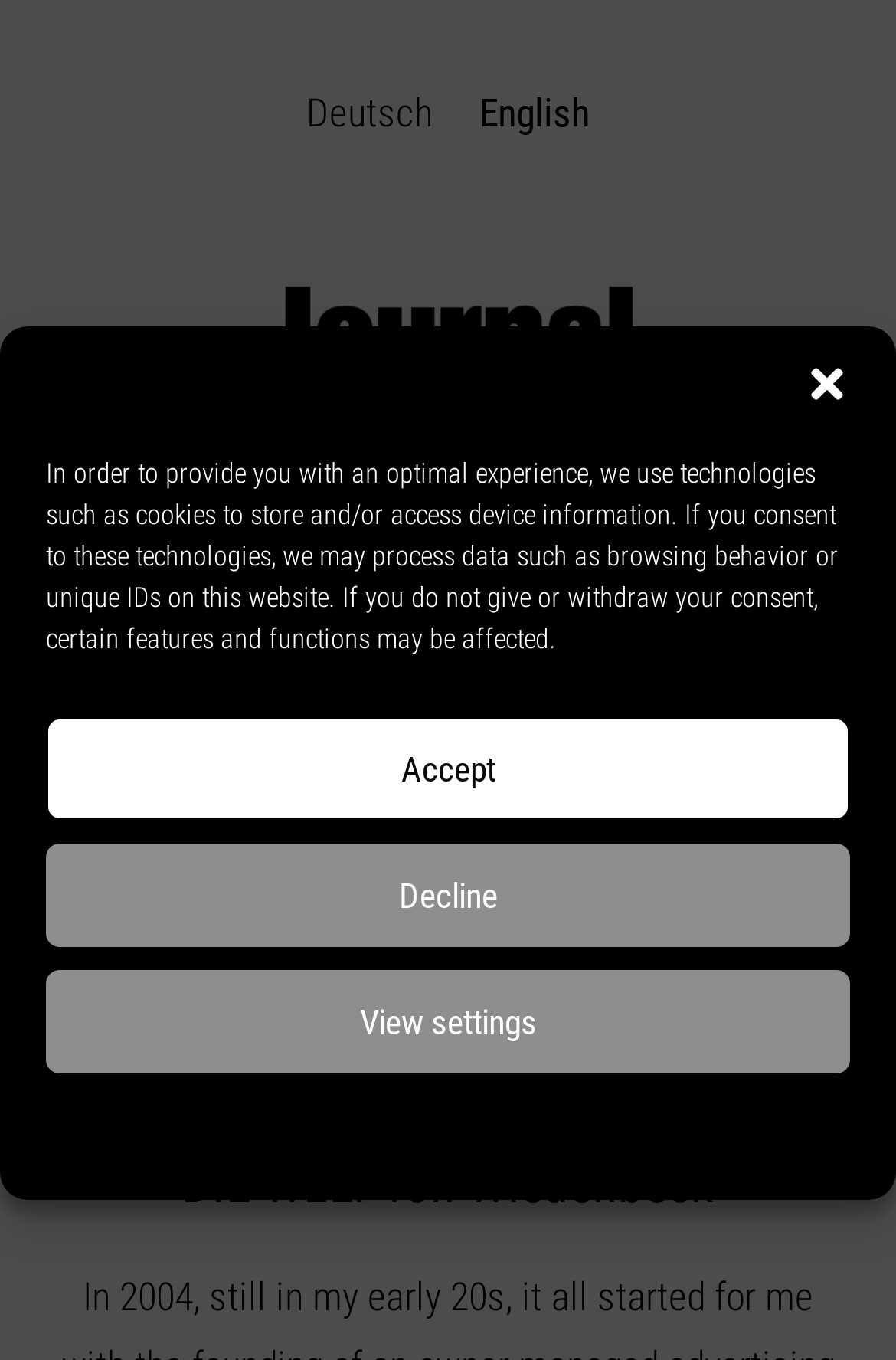Kindly provide the bounding box coordinates of the section you need to click on to fulfill the given instruction: "Switch to English".

[0.535, 0.066, 0.658, 0.1]